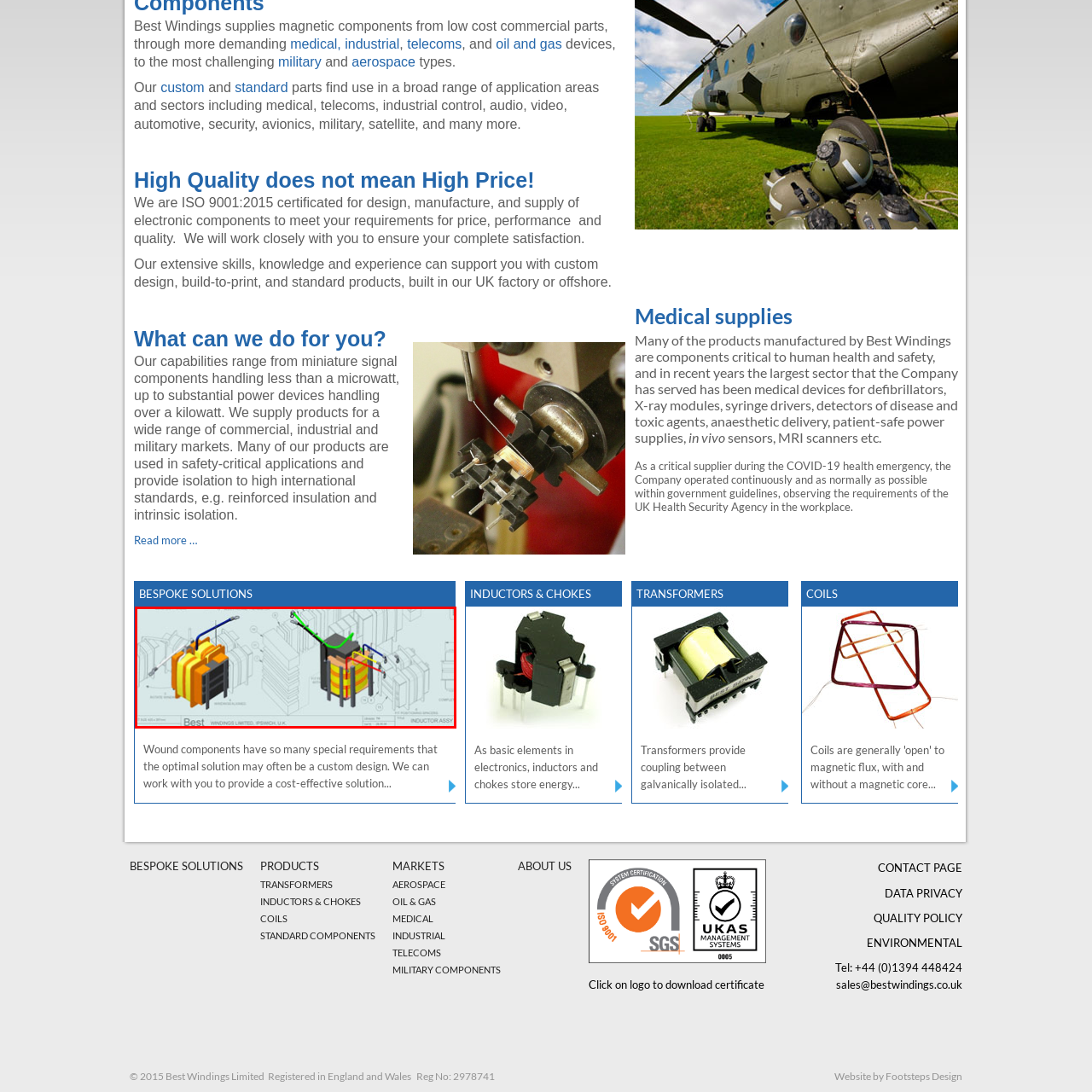What is the purpose of the conducting wires in the inductor assembly?
Carefully examine the image within the red bounding box and provide a detailed answer to the question.

According to the caption, the conducting wires extending outward from the inductor assembly on the left are crucial for denoting connections that are critical for the assembly's functionality.